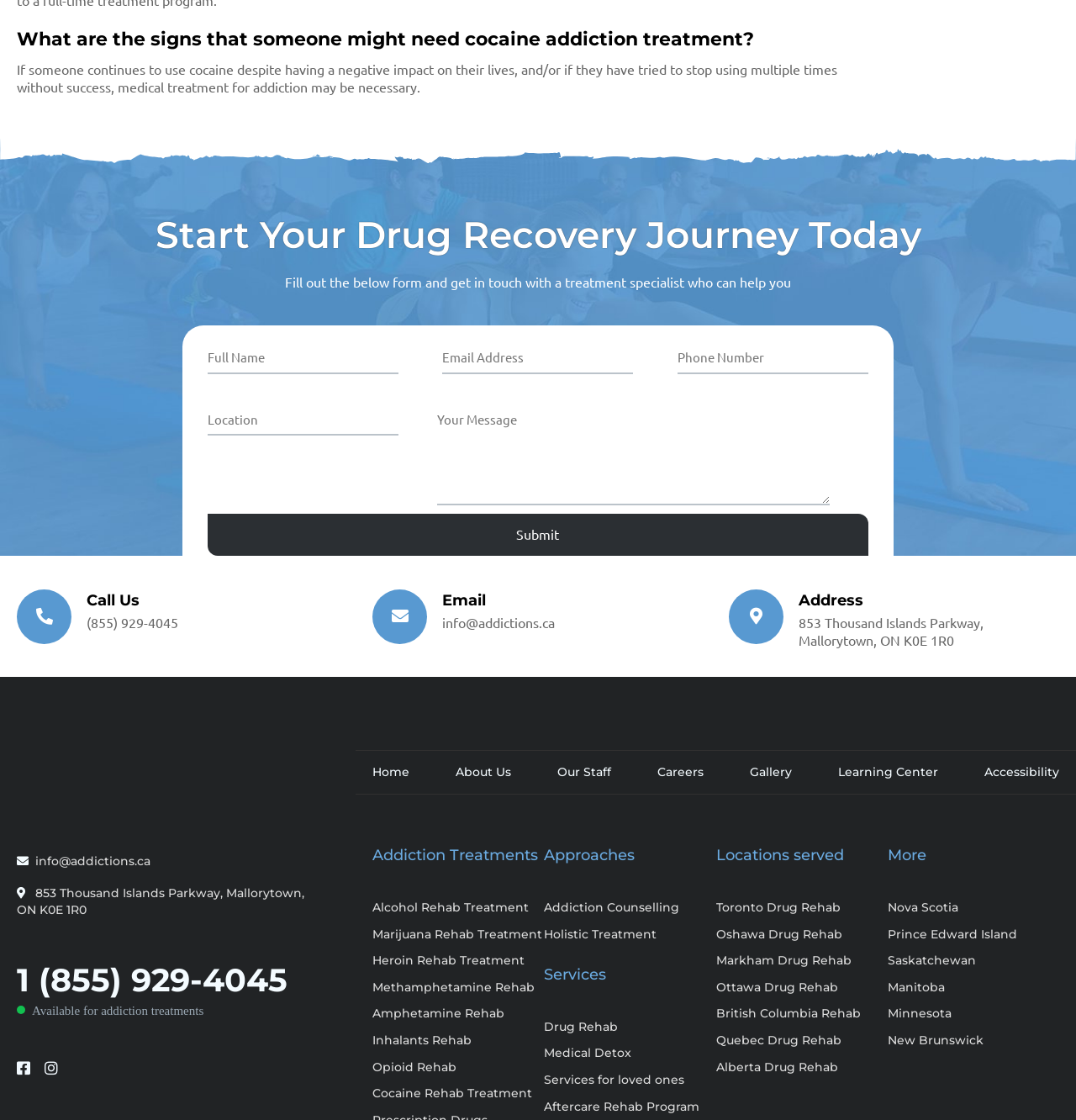Please find and report the bounding box coordinates of the element to click in order to perform the following action: "Learn more about Emma Louise's story". The coordinates should be expressed as four float numbers between 0 and 1, in the format [left, top, right, bottom].

None